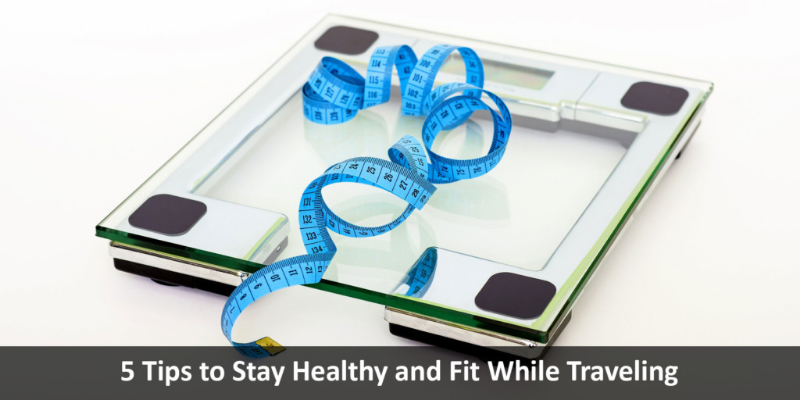Offer a thorough description of the image.

This image features a modern digital scale, topped with a blue measuring tape arranged in a decorative, twisted design. The background is neutral, highlighting the scale and tape, which symbolize the theme of health and fitness. The prominent text at the bottom reads, "5 Tips to Stay Healthy and Fit While Traveling," emphasizing the focus on maintaining well-being during trips. This visual serves as an engaging introduction to tips that guide travelers in staying physically fit while navigating their journeys, underscoring the importance of balancing travel excitement with healthy lifestyle choices.